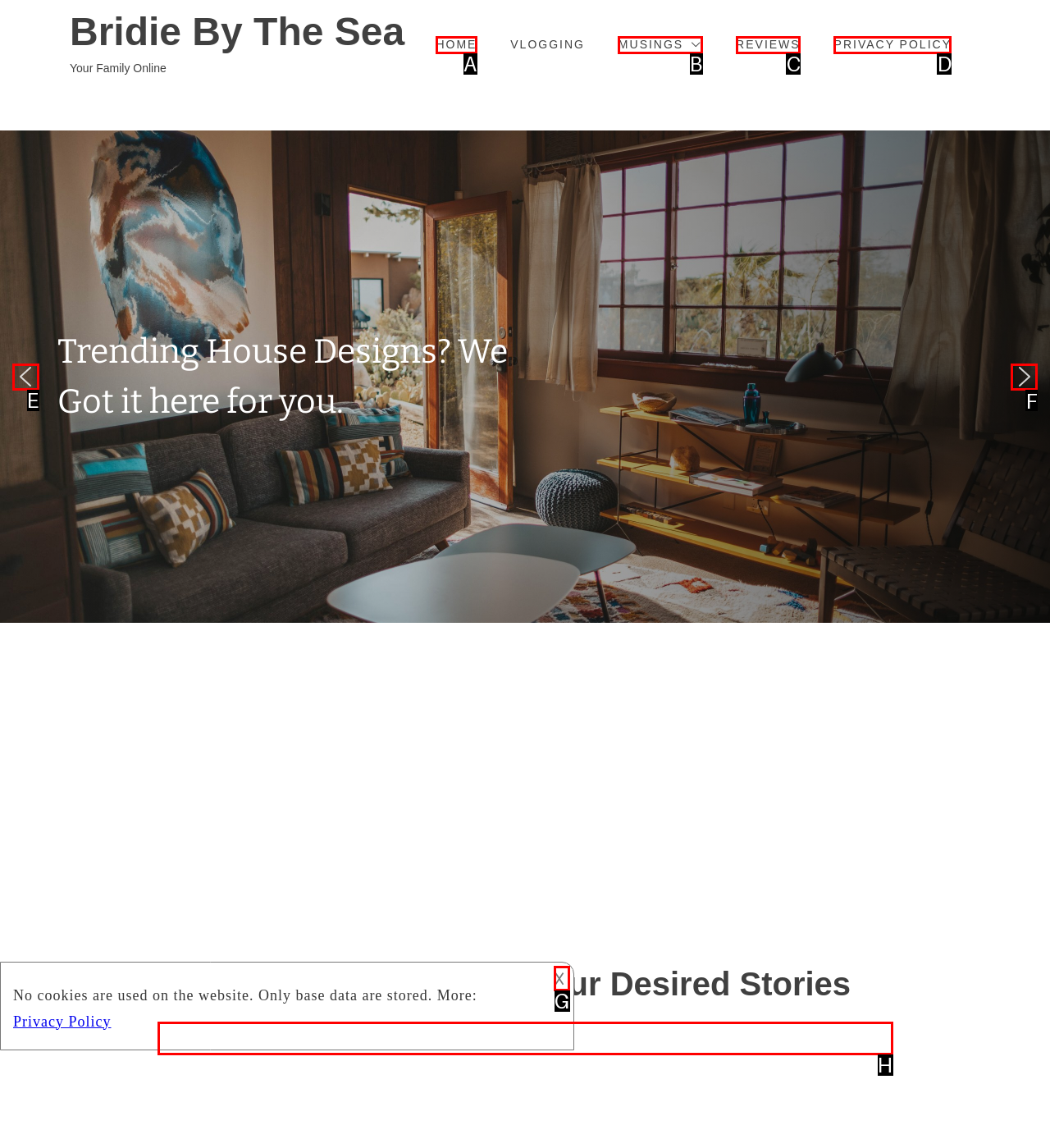Determine which UI element you should click to perform the task: click on the next arrow button
Provide the letter of the correct option from the given choices directly.

F